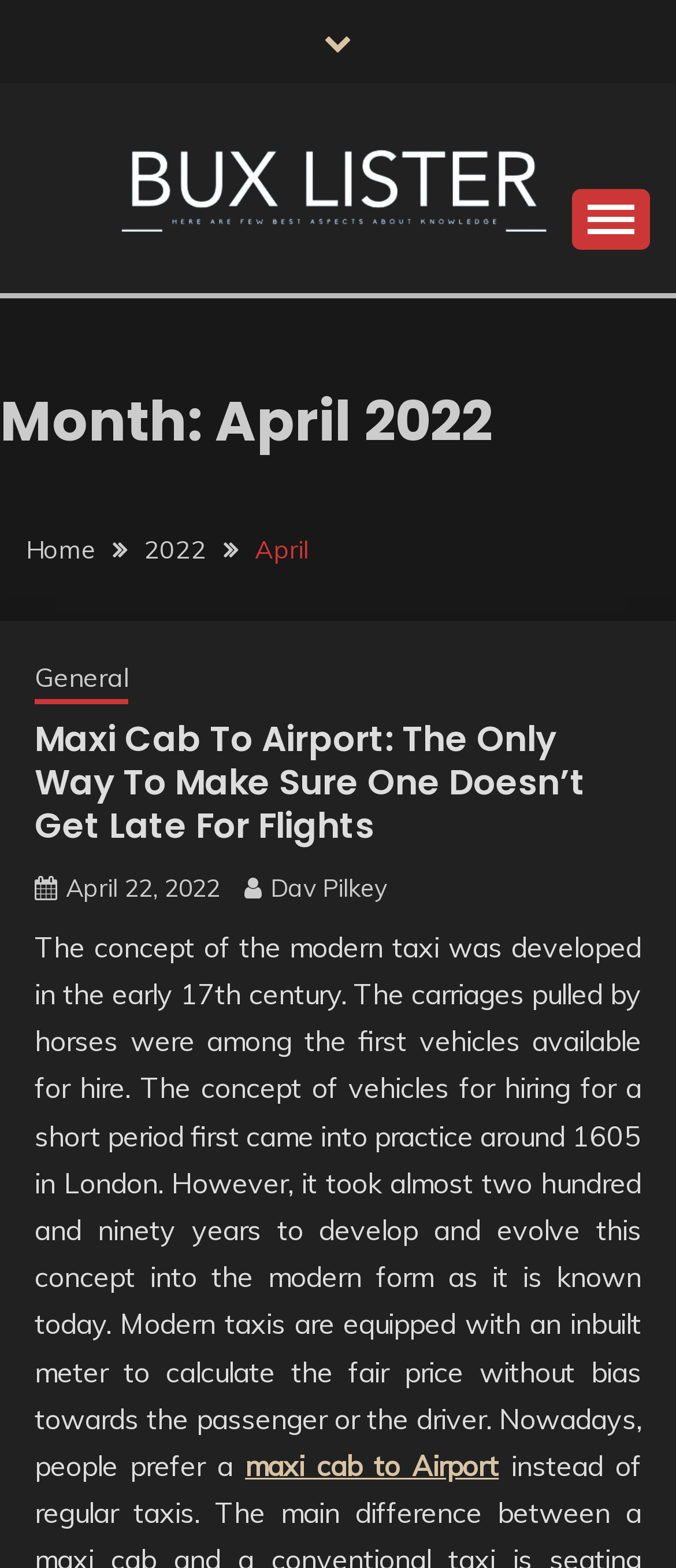Use a single word or phrase to answer this question: 
What is the last word in the last paragraph of text?

today